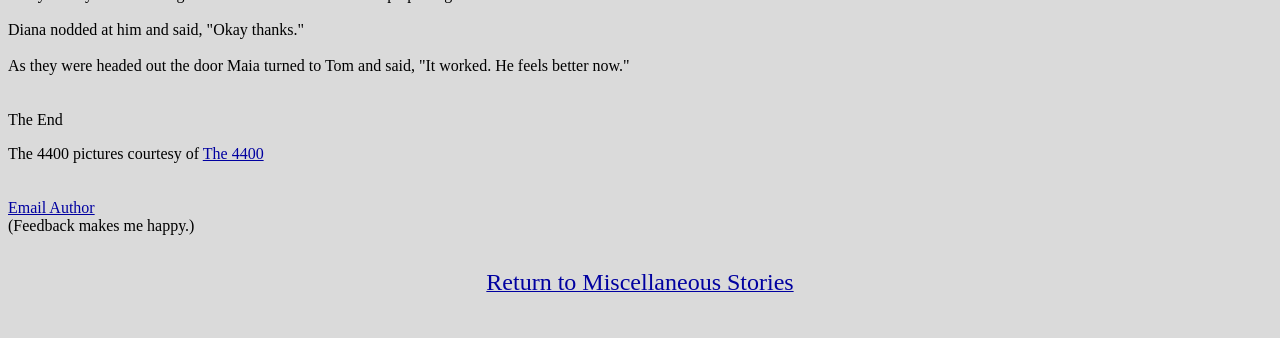Using the description: "The 4400", identify the bounding box of the corresponding UI element in the screenshot.

[0.158, 0.429, 0.206, 0.479]